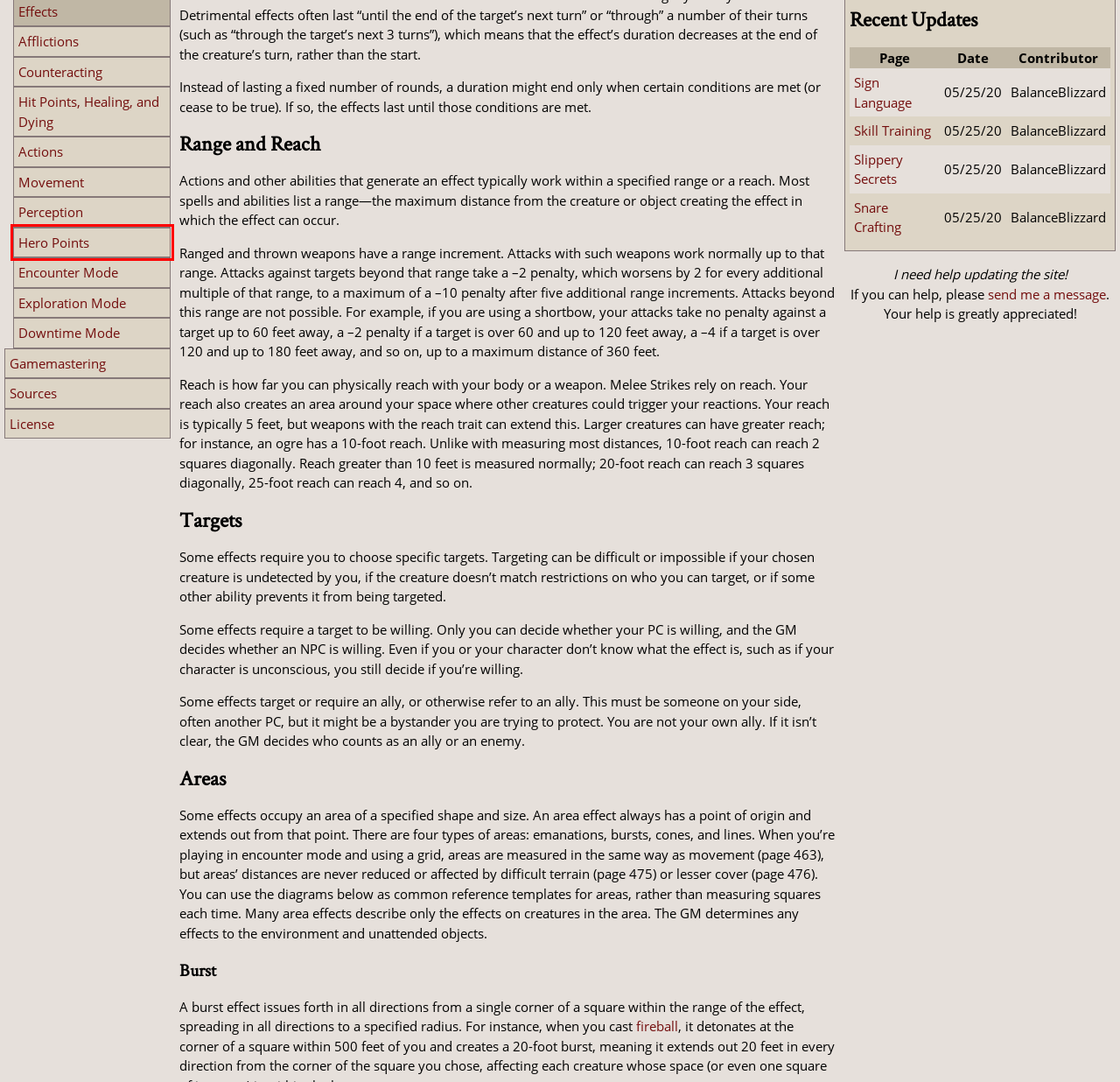You have a screenshot of a webpage with a red bounding box around an element. Select the webpage description that best matches the new webpage after clicking the element within the red bounding box. Here are the descriptions:
A. Counteracting | Pathfinder 2e SRD
B. Movement | Pathfinder 2e SRD
C. Hero Points | Pathfinder 2e SRD
D. Downtime Mode | Pathfinder 2e SRD
E. Gamemastering | Pathfinder 2e SRD
F. Encounter Mode | Pathfinder 2e SRD
G. Exploration Mode | Pathfinder 2e SRD
H. Perception | Pathfinder 2e SRD

C